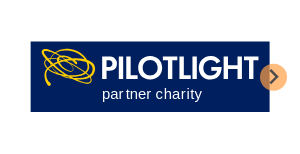Answer the question below in one word or phrase:
What is the role of PilotLight according to the logo?

partner charity